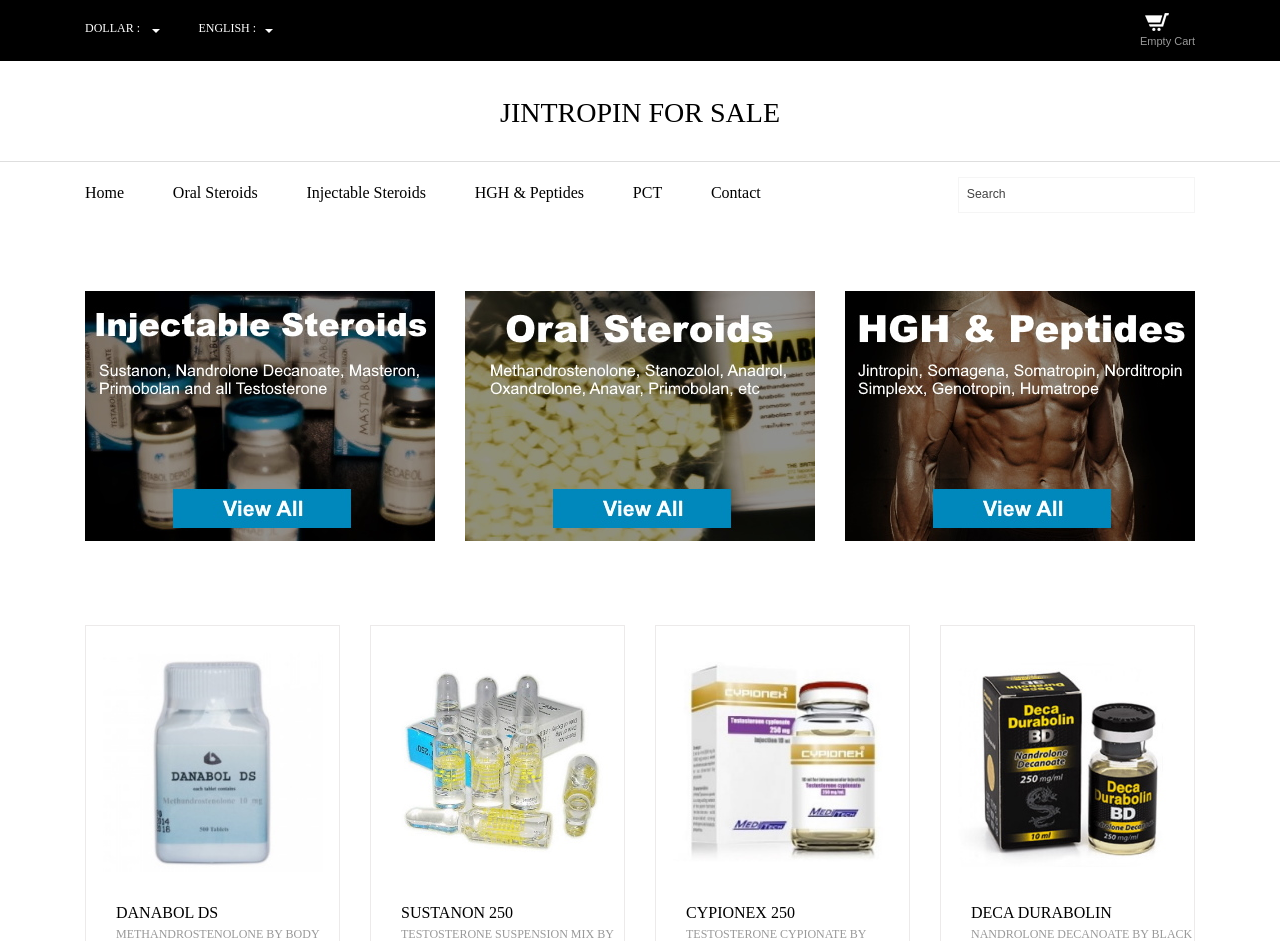How many types of steroids are featured on the webpage?
Using the image, give a concise answer in the form of a single word or short phrase.

3